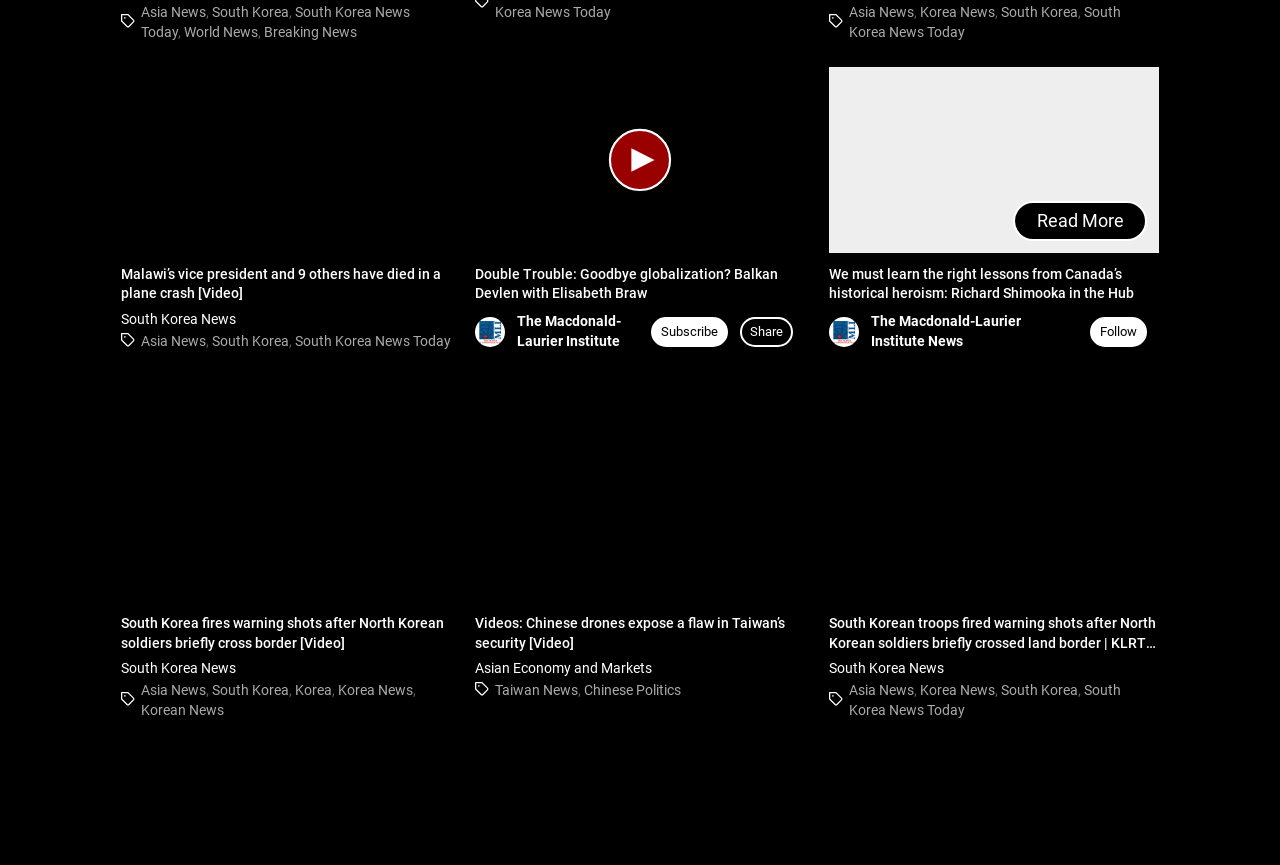Find and provide the bounding box coordinates for the UI element described with: "South Korea News".

[0.648, 0.763, 0.738, 0.782]